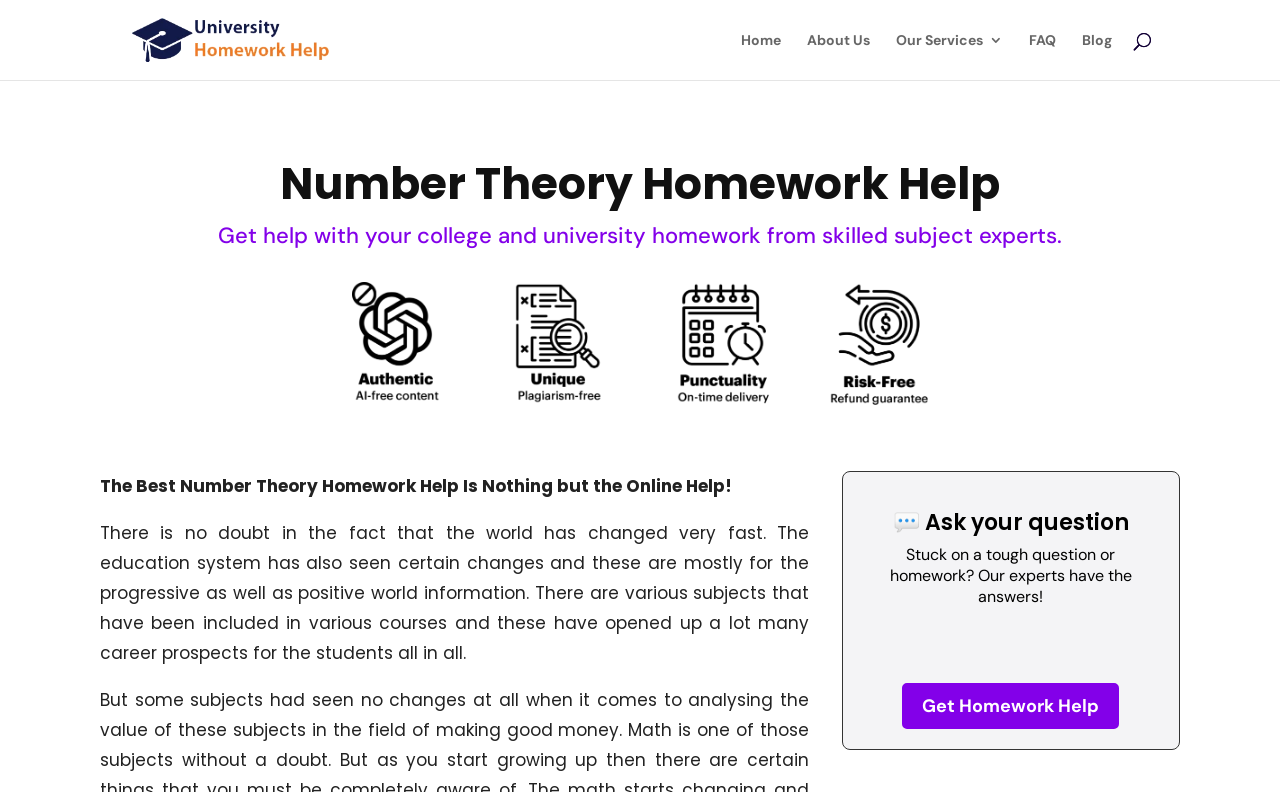What is the purpose of this website?
Please give a detailed and elaborate explanation in response to the question.

The website is designed to provide homework help to students in number theory, as indicated by the heading 'Number Theory Homework Help' and the text 'Get help with your college and university homework from skilled subject experts.'